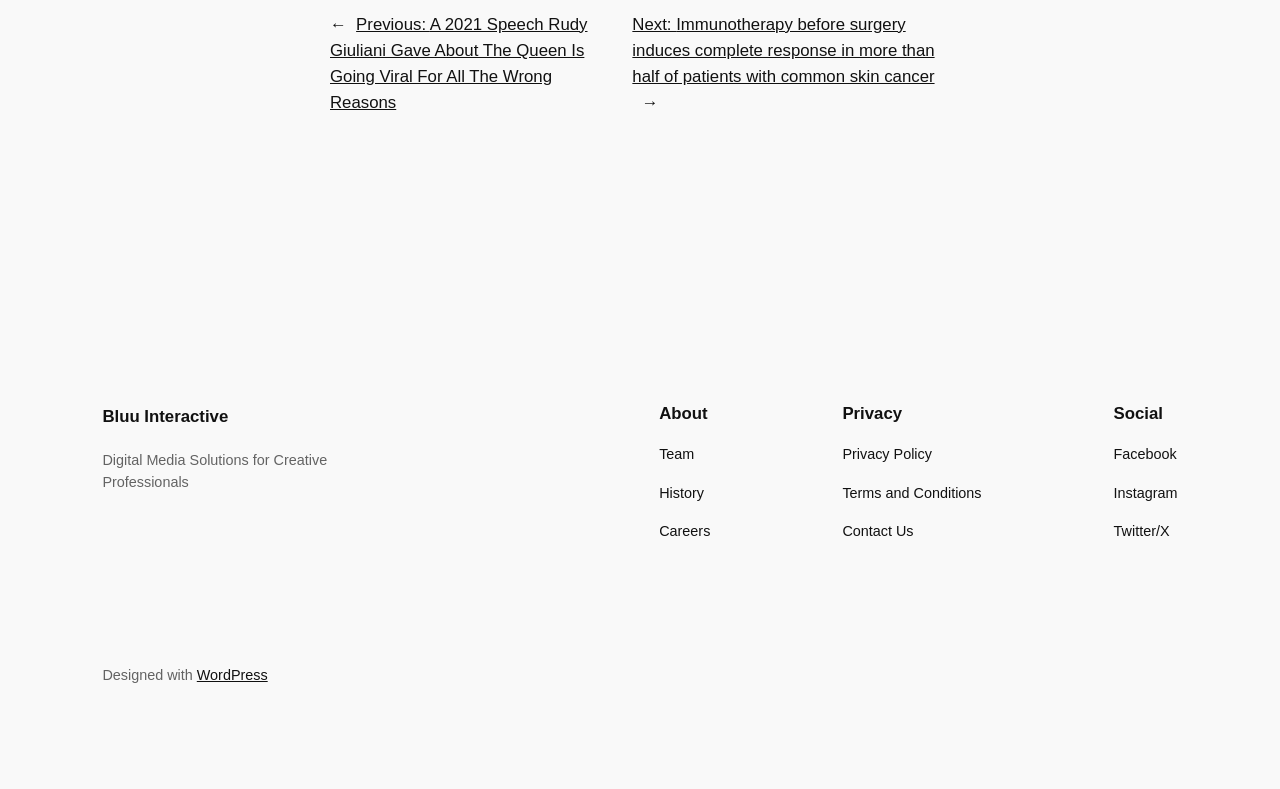How many navigation menus are there?
Please provide a full and detailed response to the question.

There are three navigation menus on the webpage, namely 'About', 'Privacy', and 'Social Media', which can be found at the bottom of the webpage.